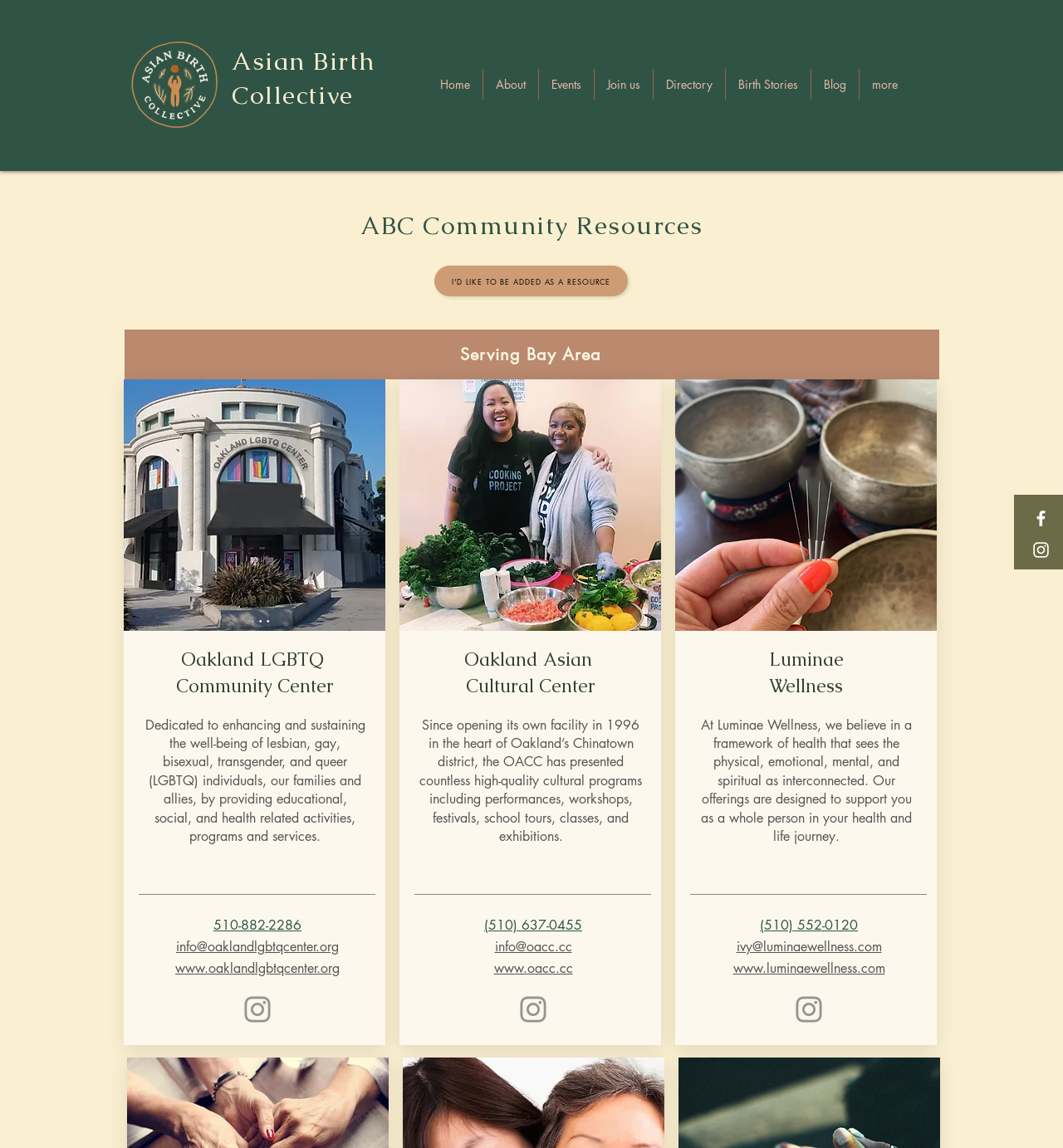Please provide the bounding box coordinates for the UI element as described: "aria-label="Instagram"". The coordinates must be four floats between 0 and 1, represented as [left, top, right, bottom].

[0.745, 0.864, 0.777, 0.895]